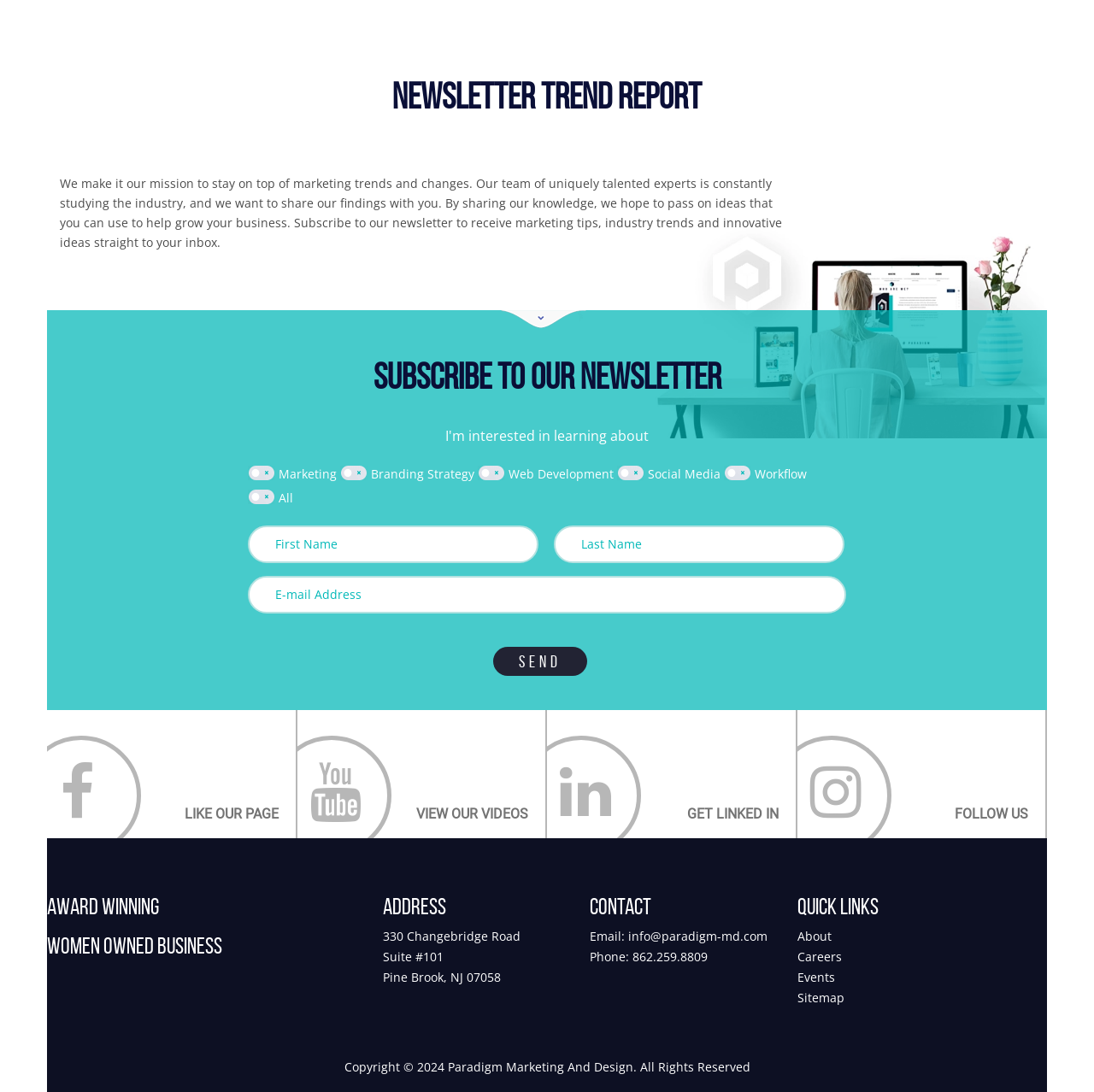Determine the bounding box coordinates of the region to click in order to accomplish the following instruction: "Subscribe to the newsletter". Provide the coordinates as four float numbers between 0 and 1, specifically [left, top, right, bottom].

[0.043, 0.333, 0.957, 0.357]